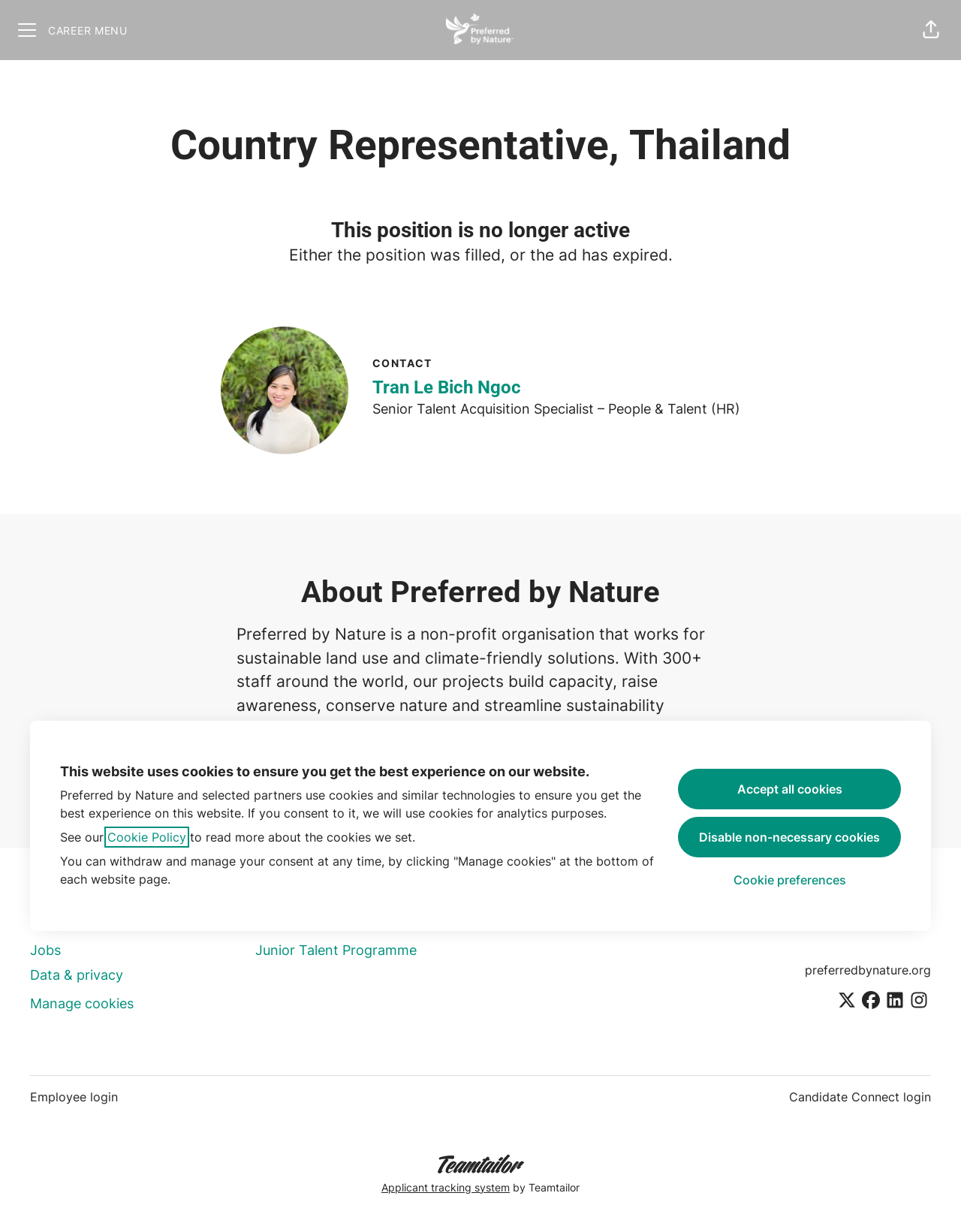Determine the bounding box coordinates of the element's region needed to click to follow the instruction: "Click the CAREER MENU button". Provide these coordinates as four float numbers between 0 and 1, formatted as [left, top, right, bottom].

[0.006, 0.007, 0.145, 0.041]